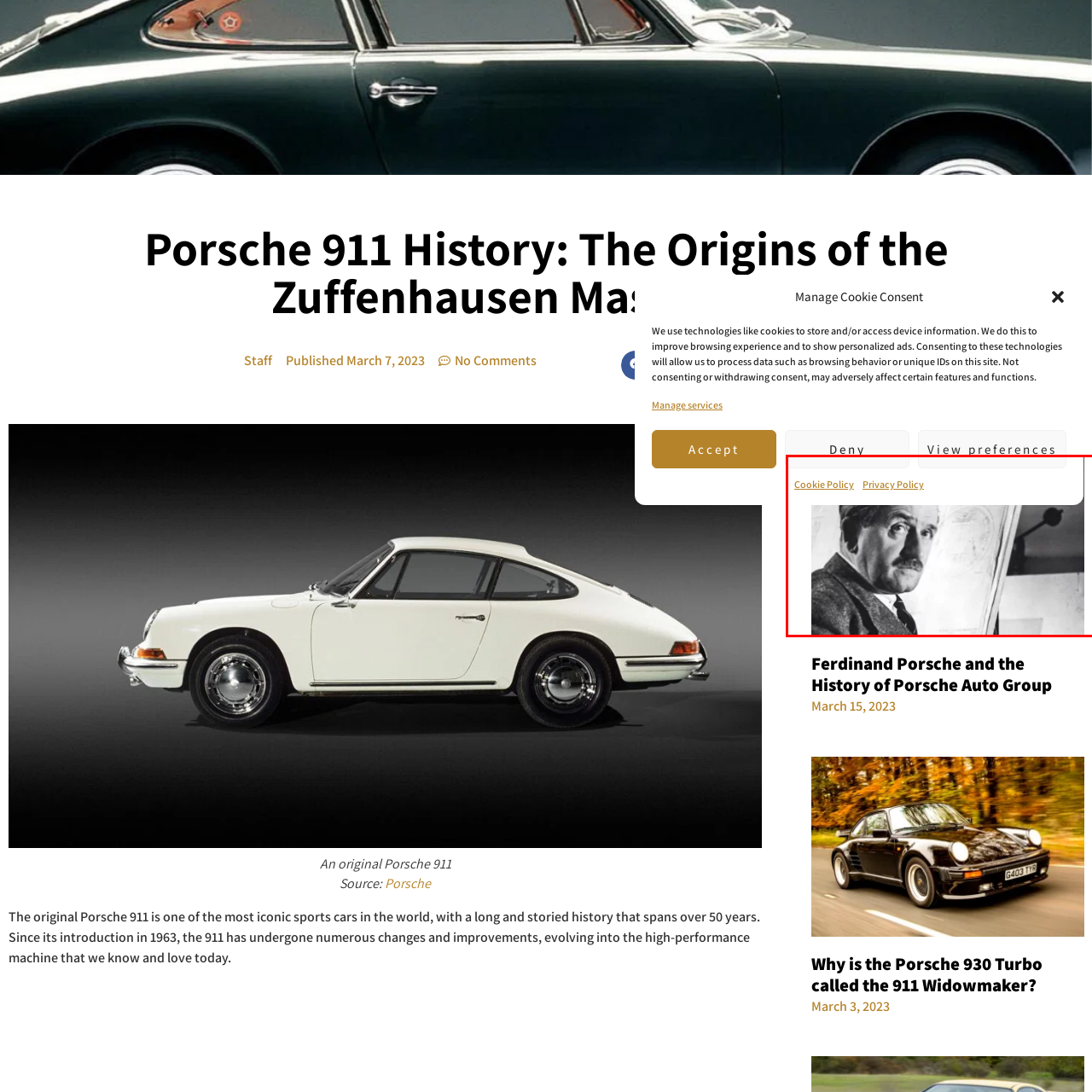Explain the image in the red bounding box with extensive details.

The image features a historical black-and-white photograph of Ferdinand Porsche, the renowned Austrian automotive engineer and founder of the Porsche car company. He is depicted in a thoughtful pose, looking slightly off-camera while engaged in his work. The background hints at design sketches or plans, reflecting his innovative contributions to automotive design and engineering. This image is likely part of a broader discussion on the history of Porsche and its significance in the automotive industry, as indicated by the surrounding context. Porsche's legacy includes the creation of the iconic Porsche 911, a model that has captured the hearts of car enthusiasts worldwide since its introduction.